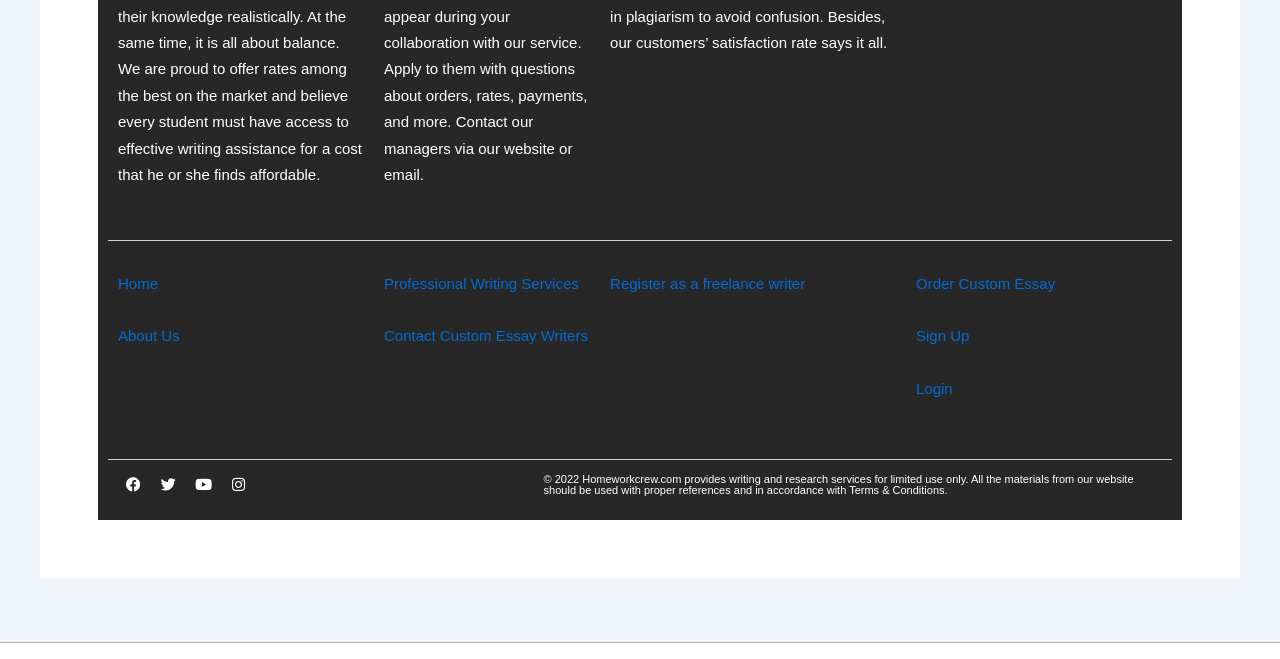Please provide a short answer using a single word or phrase for the question:
What is the name of the website?

Homeworkcrew.com